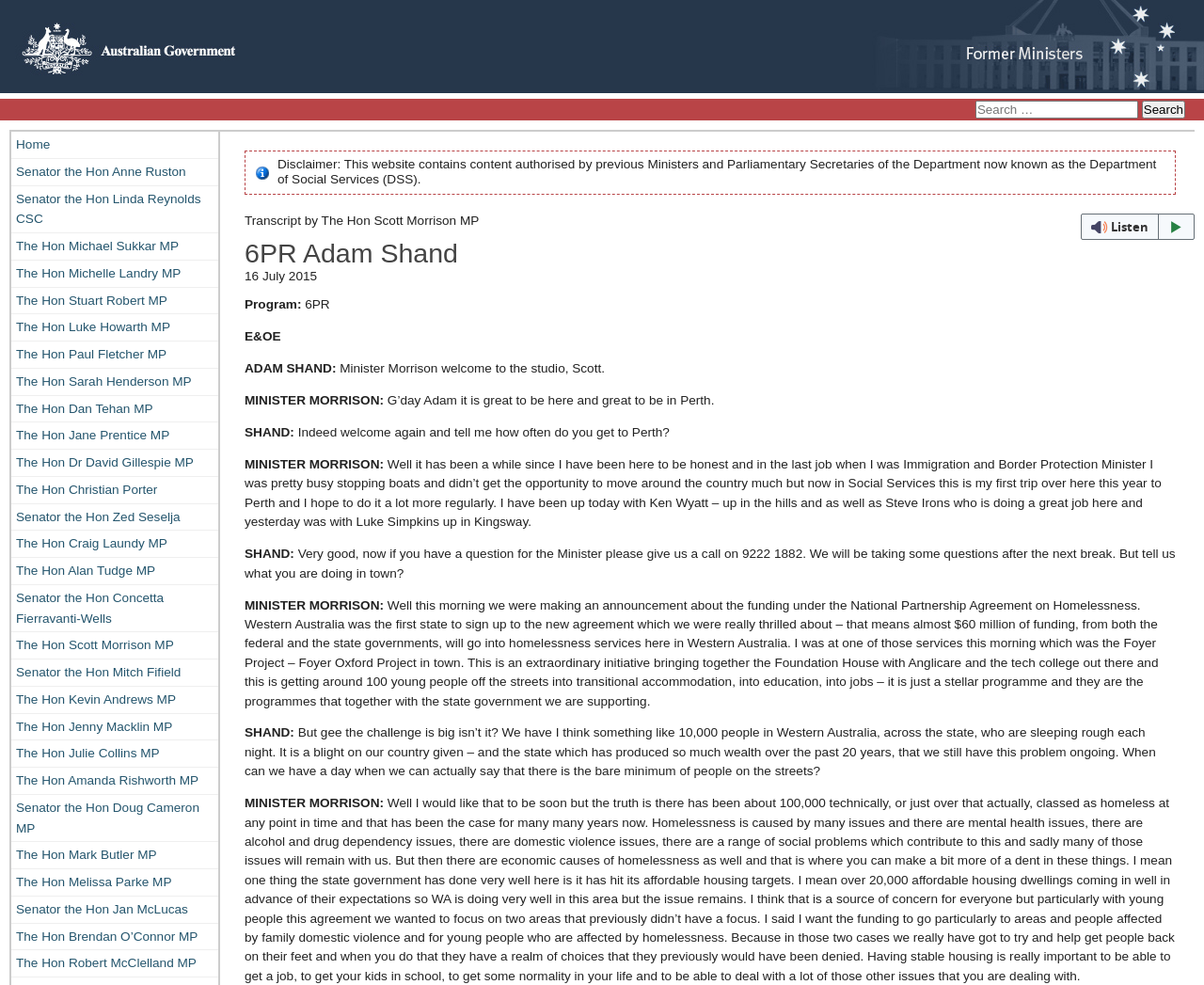What is the topic of the Minister's announcement in Western Australia?
Using the image as a reference, give a one-word or short phrase answer.

Homelessness funding